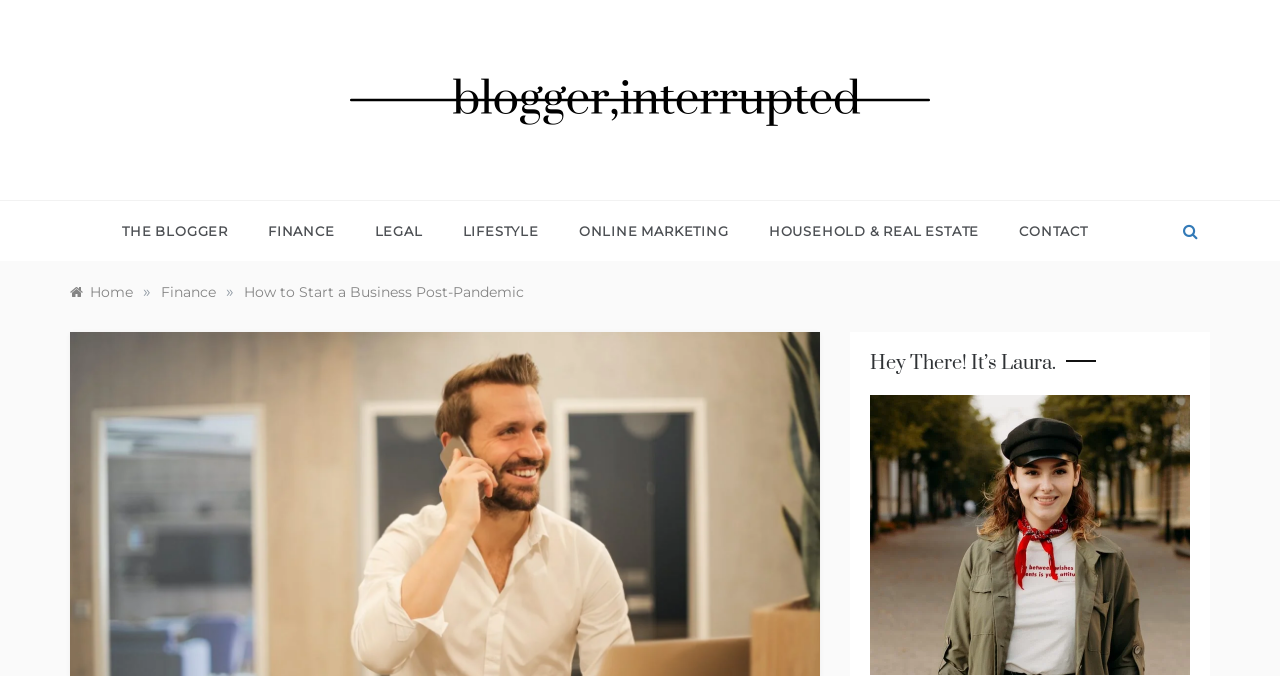How many categories are listed in the navigation menu?
Analyze the image and provide a thorough answer to the question.

I counted the number of link elements that are direct children of the navigation element with the description 'Breadcrumbs'. There are 7 links: 'Home', 'Finance', 'How to Start a Business Post-Pandemic', 'THE BLOGGER', 'FINANCE', 'LEGAL', and 'LIFESTYLE'.